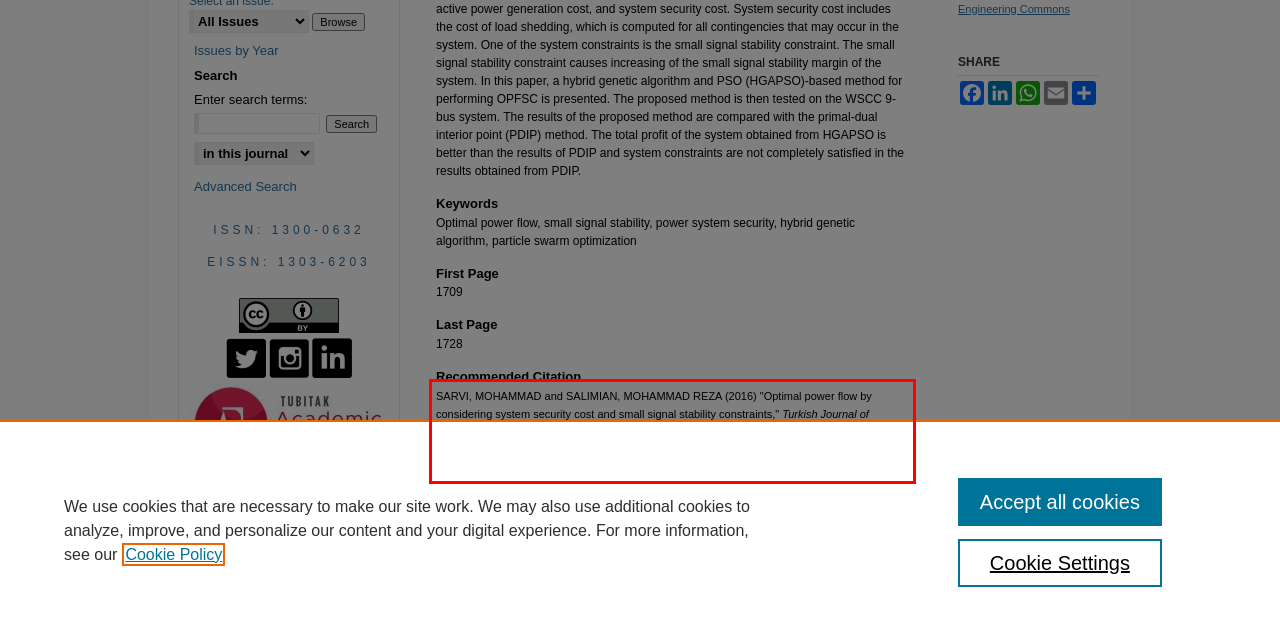From the provided screenshot, extract the text content that is enclosed within the red bounding box.

SARVI, MOHAMMAD and SALIMIAN, MOHAMMAD REZA (2016) "Optimal power flow by considering system security cost and small signal stability constraints," Turkish Journal of Electrical Engineering and Computer Sciences: Vol. 24: No. 3, Article 72. https://doi.org/10.3906/elk-1307-250 Available at: https://journals.tubitak.gov.tr/elektrik/vol24/iss3/72